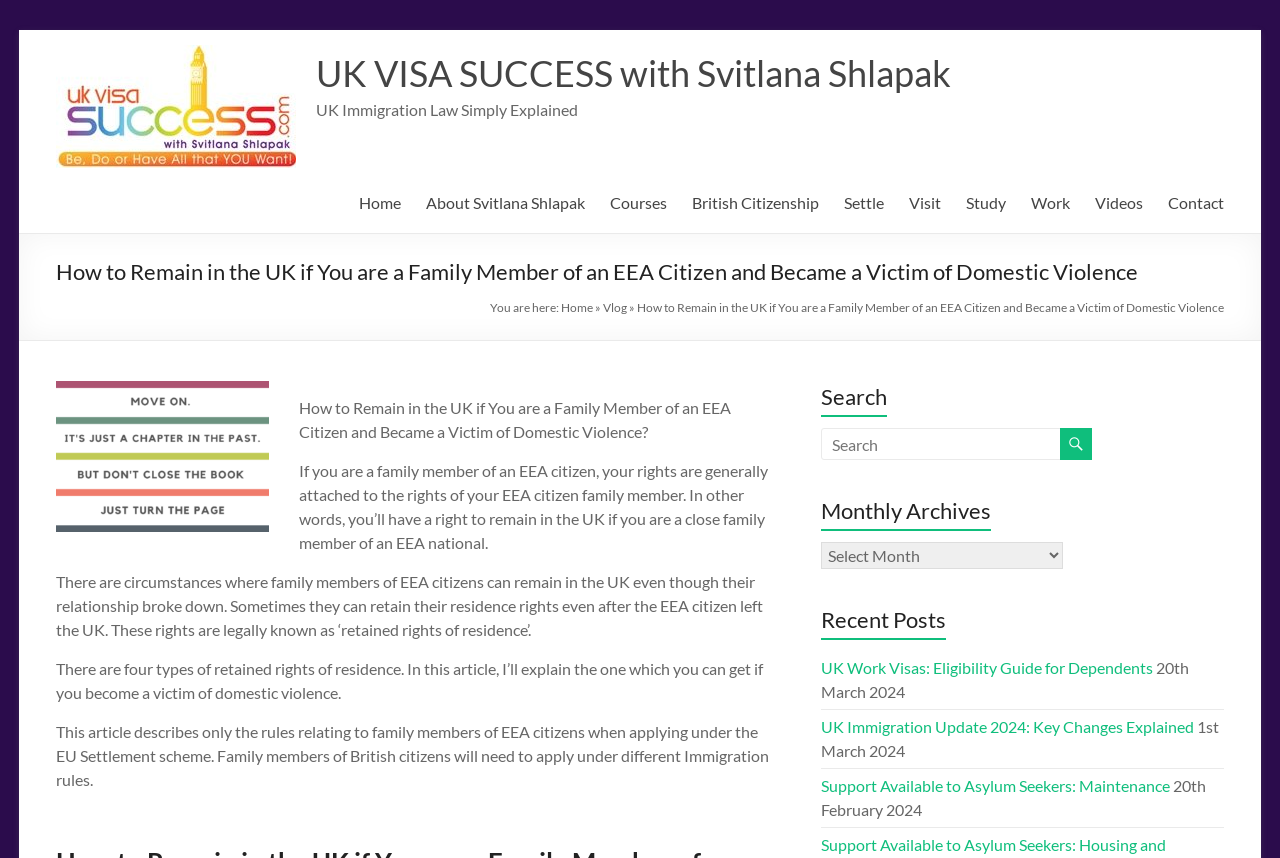Given the content of the image, can you provide a detailed answer to the question?
What is the topic of the main article?

I determined the topic of the main article by reading the heading 'How to Remain in the UK if You are a Family Member of an EEA Citizen and Became a Victim of Domestic Violence' and the subsequent paragraphs, which discuss the rights of family members of EEA citizens who are victims of domestic violence.